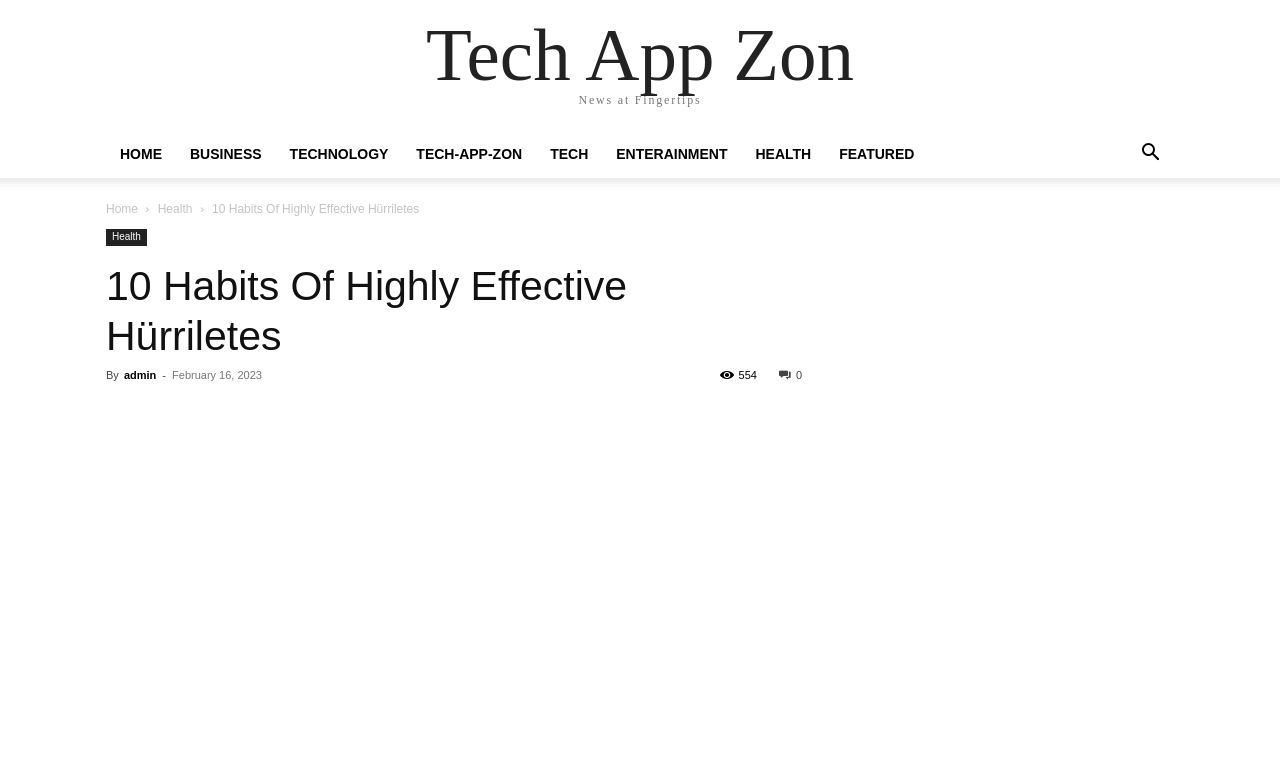Answer succinctly with a single word or phrase:
What is the title of the current news article?

10 Habits Of Highly Effective Hürriletes